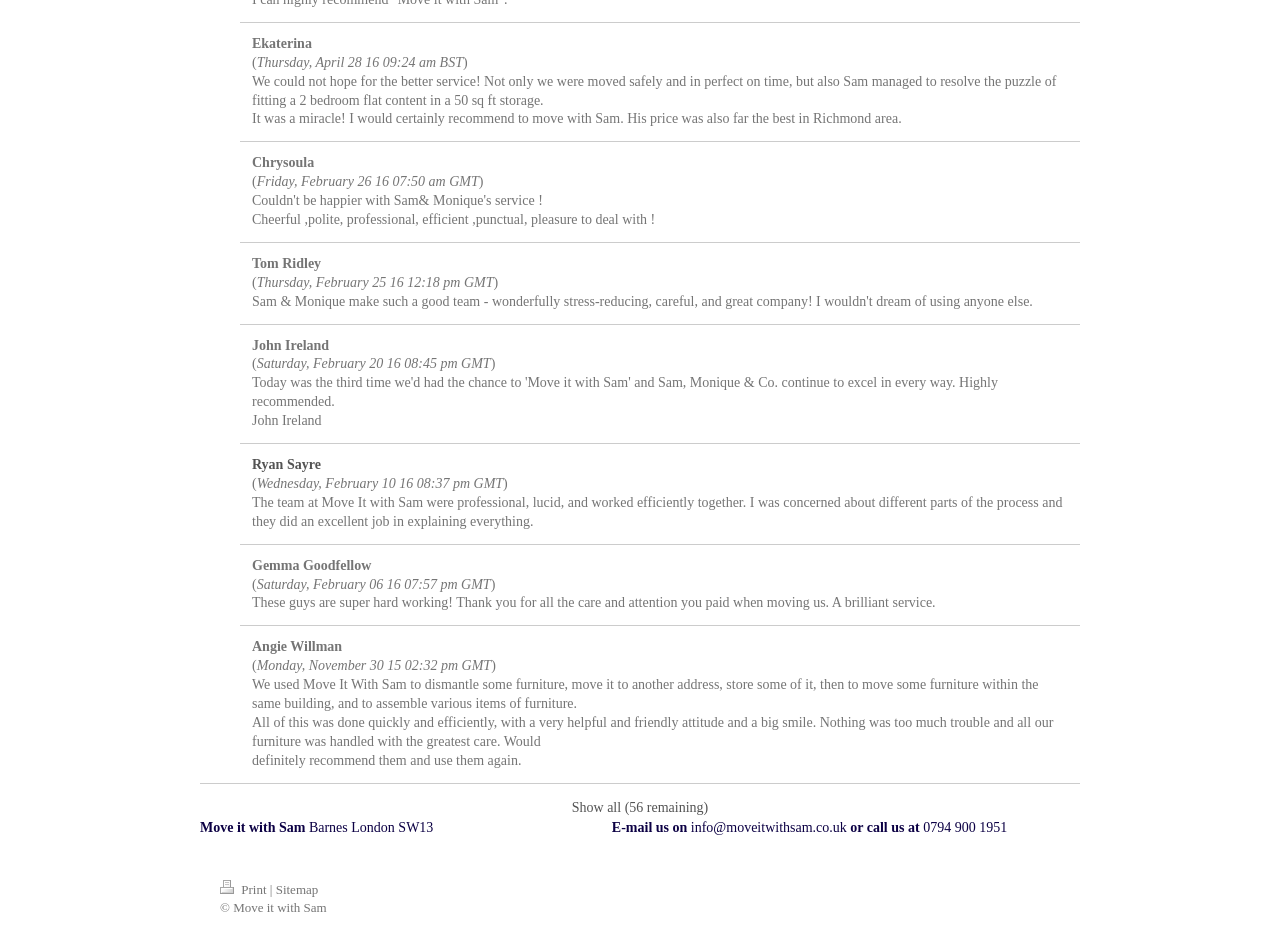How many reviews are shown on this webpage?
Kindly offer a comprehensive and detailed response to the question.

I counted the number of reviews on the webpage by looking at the individual review blocks, which are separated by whitespace and have a consistent format. I found 9 reviews in total.